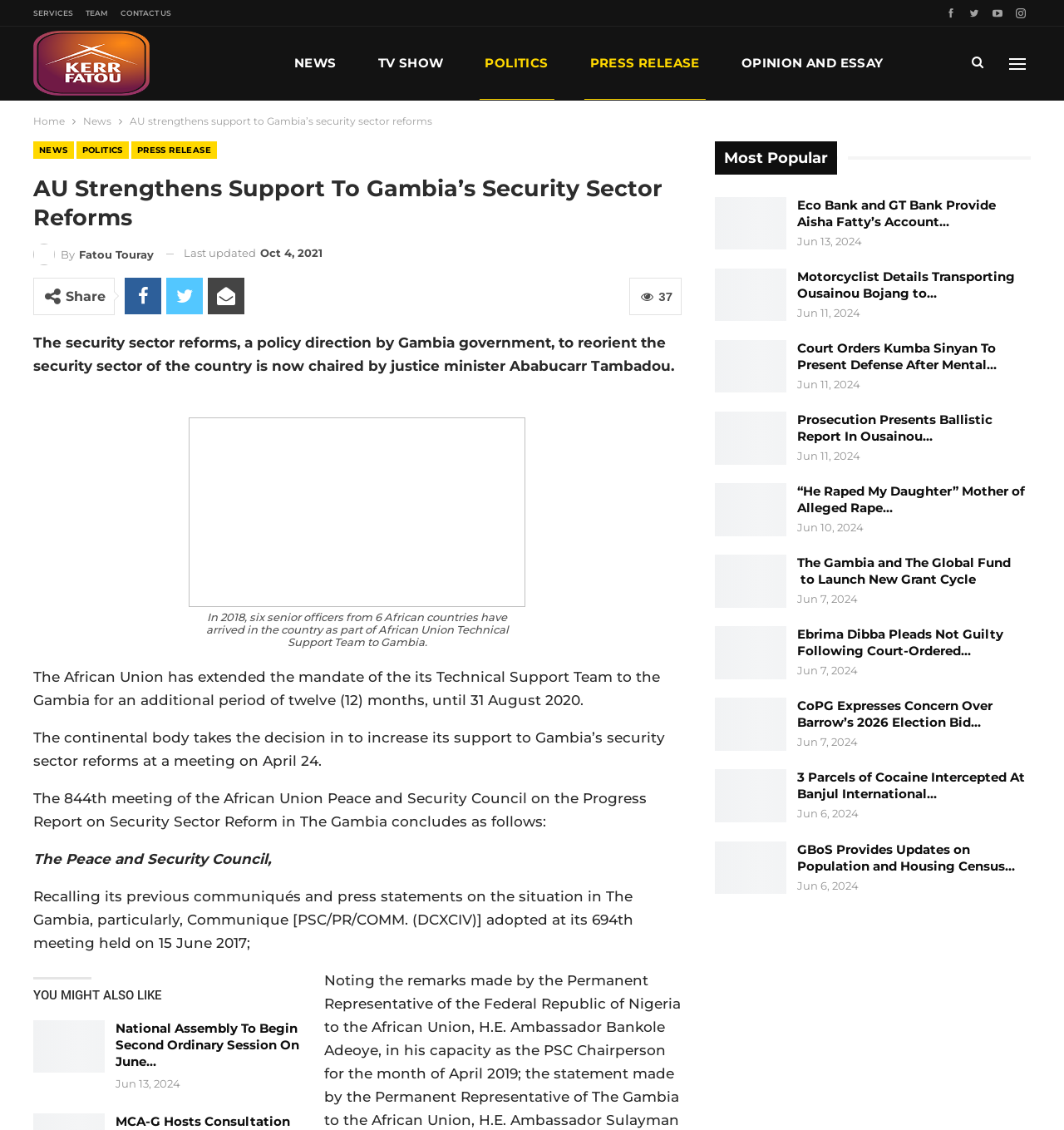How long has the African Union extended its support to Gambia's security sector reforms?
Refer to the screenshot and respond with a concise word or phrase.

12 months